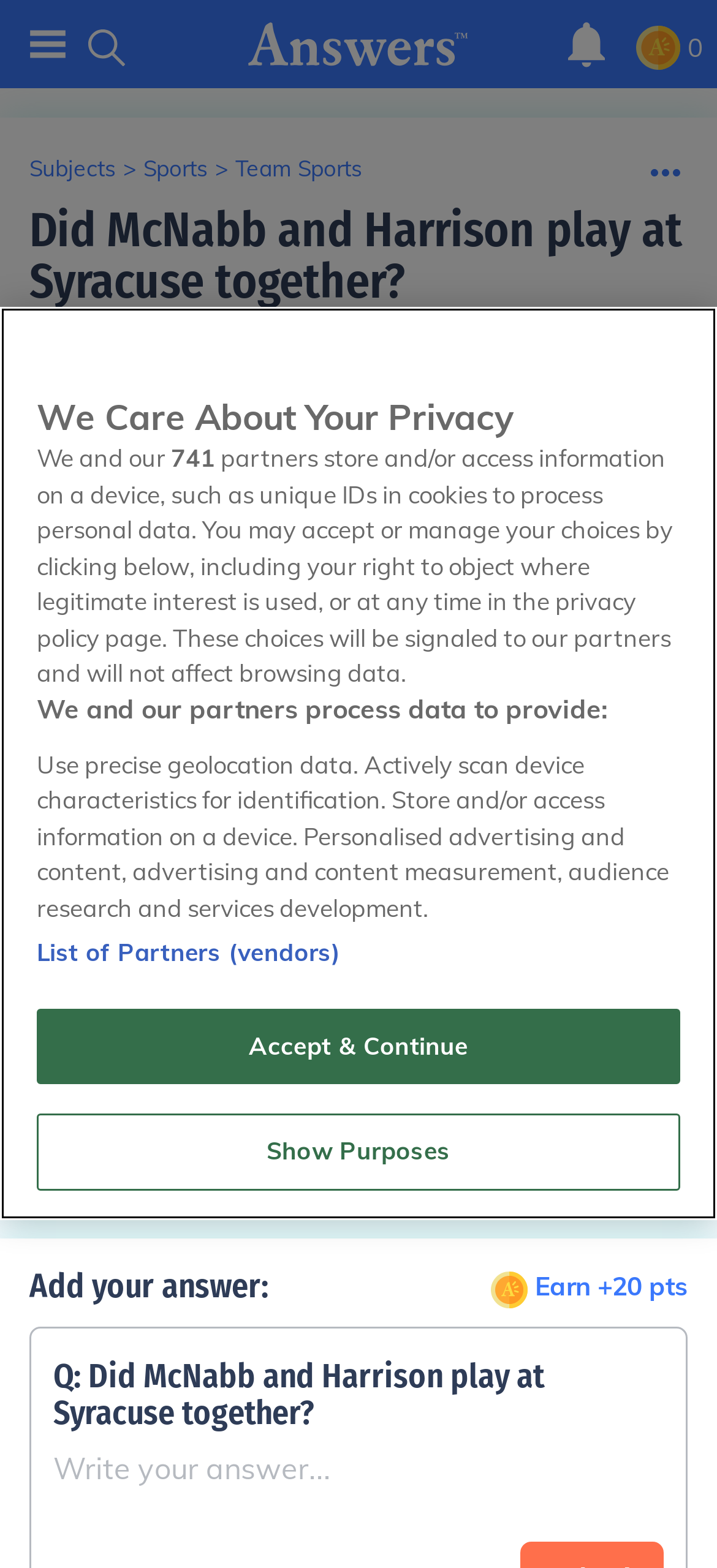Please provide the bounding box coordinates for the UI element as described: "👎 Not Helpful (0)". The coordinates must be four floats between 0 and 1, represented as [left, top, right, bottom].

[0.51, 0.594, 0.959, 0.632]